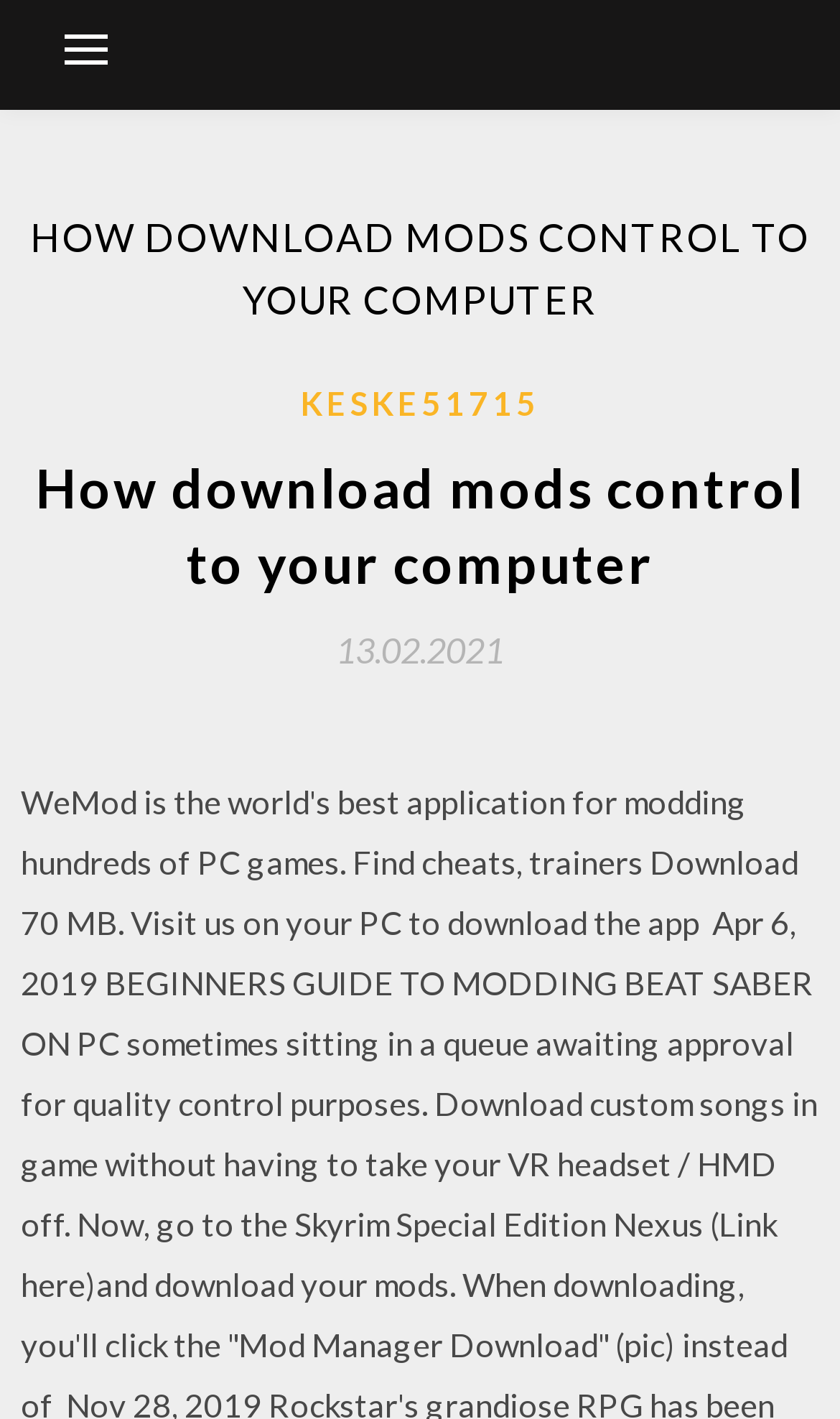What is the username mentioned on the webpage?
Please answer the question as detailed as possible based on the image.

The username KESKE51715 is mentioned on the webpage, which might be the author or creator of the mod installation guide.